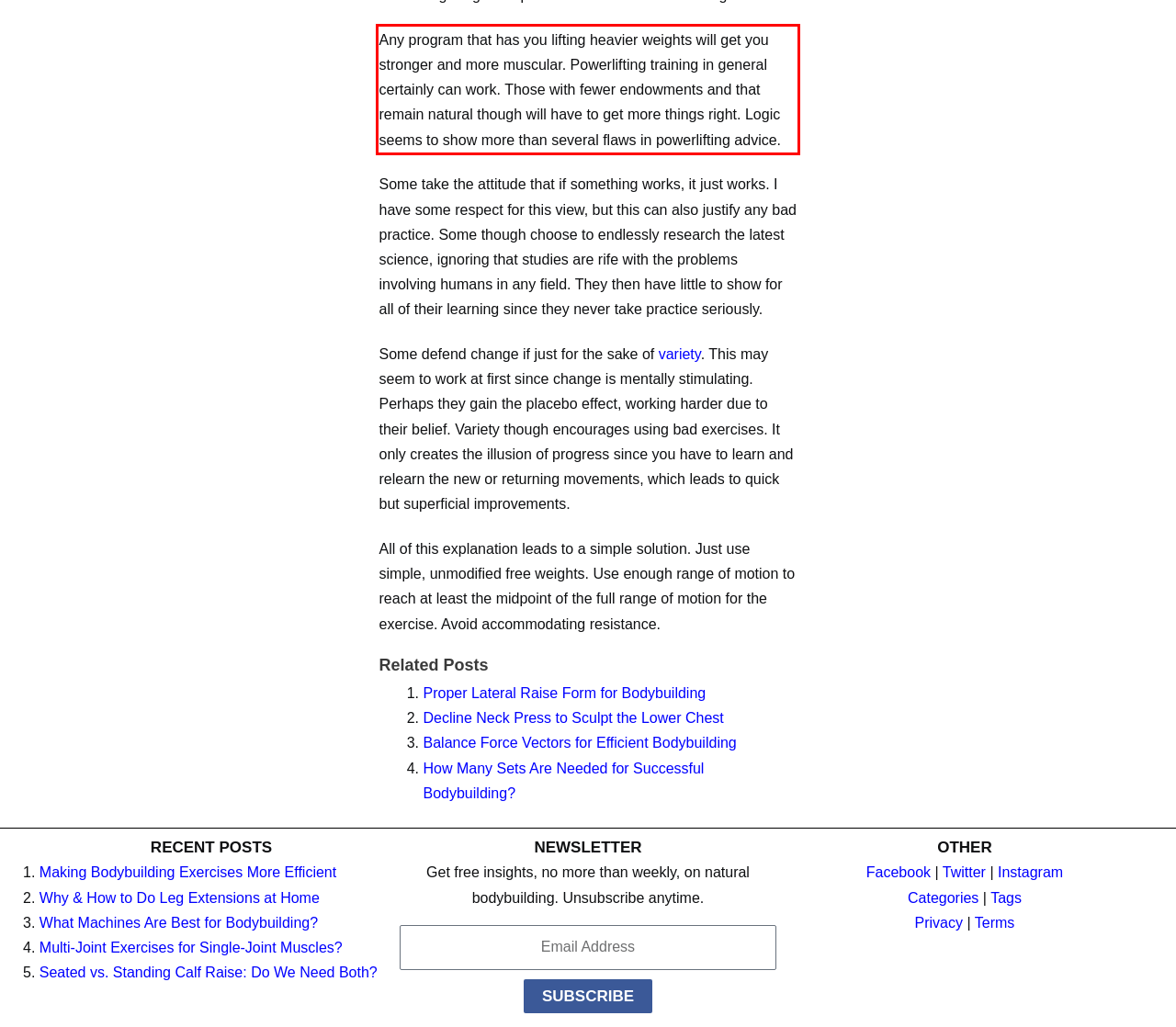You are given a screenshot with a red rectangle. Identify and extract the text within this red bounding box using OCR.

Any program that has you lifting heavier weights will get you stronger and more muscular. Powerlifting training in general certainly can work. Those with fewer endowments and that remain natural though will have to get more things right. Logic seems to show more than several flaws in powerlifting advice.